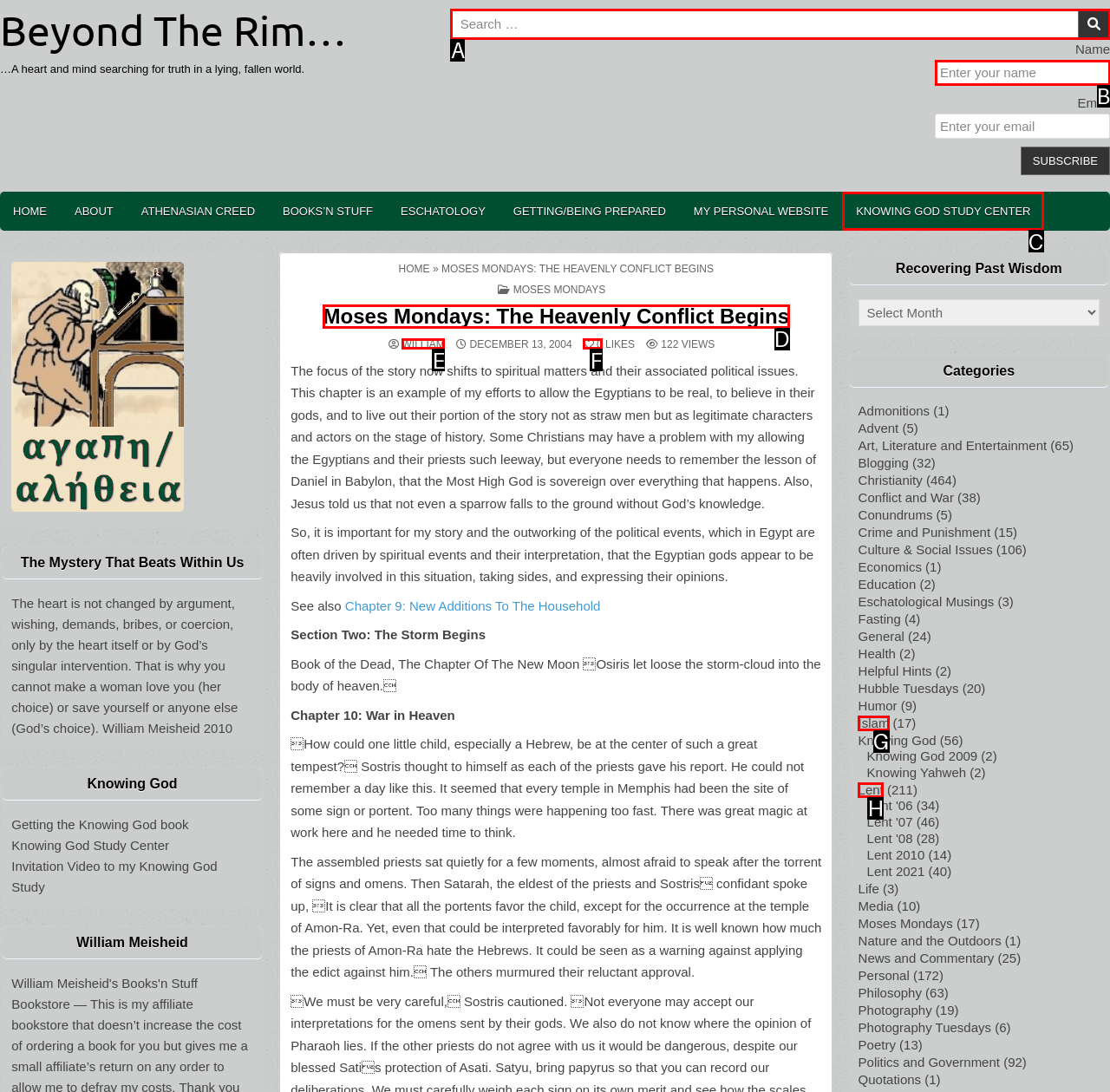Select the proper UI element to click in order to perform the following task: Visit the 'Knowing God Study Center'. Indicate your choice with the letter of the appropriate option.

C